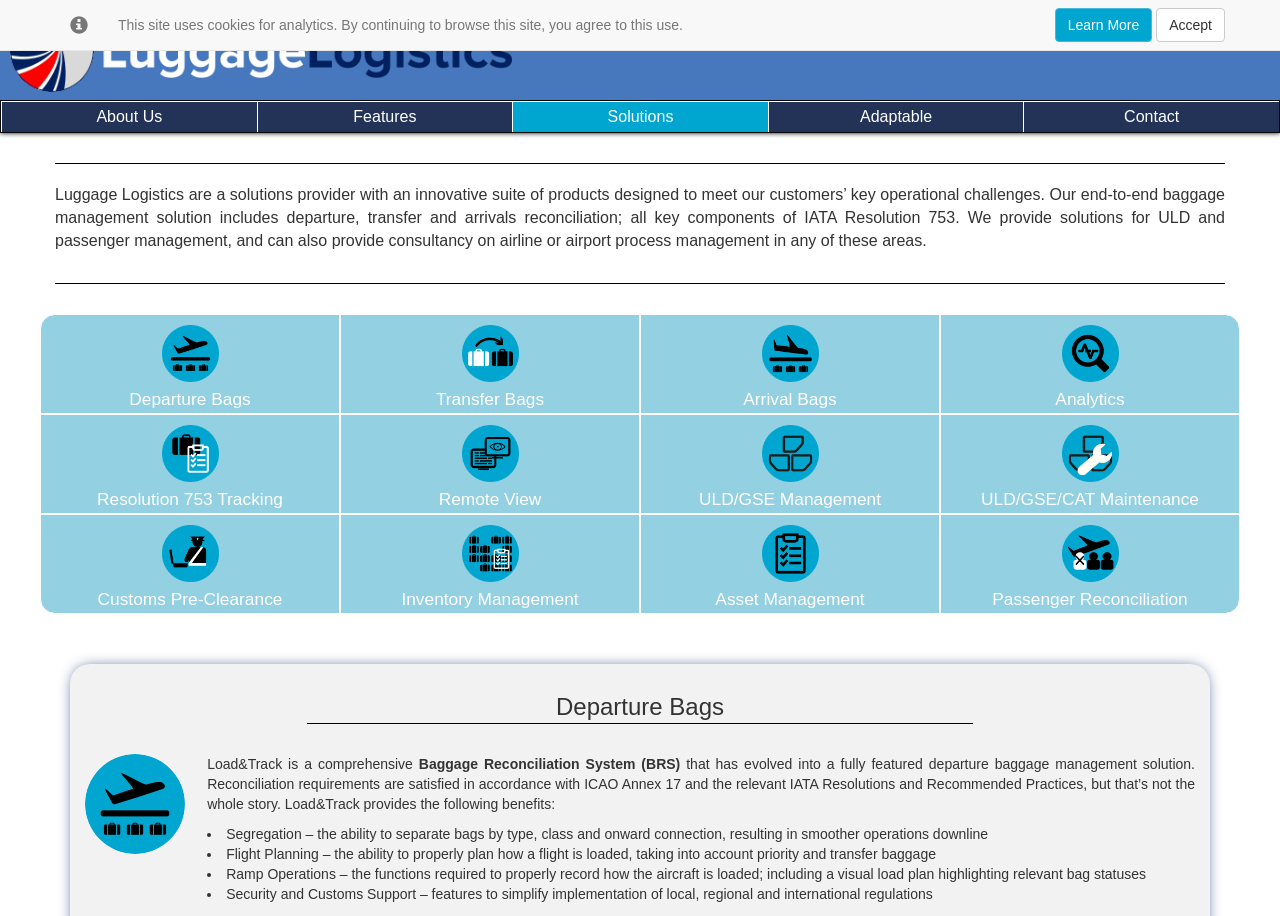Find the bounding box coordinates for the UI element that matches this description: "Adaptable".

[0.601, 0.111, 0.8, 0.144]